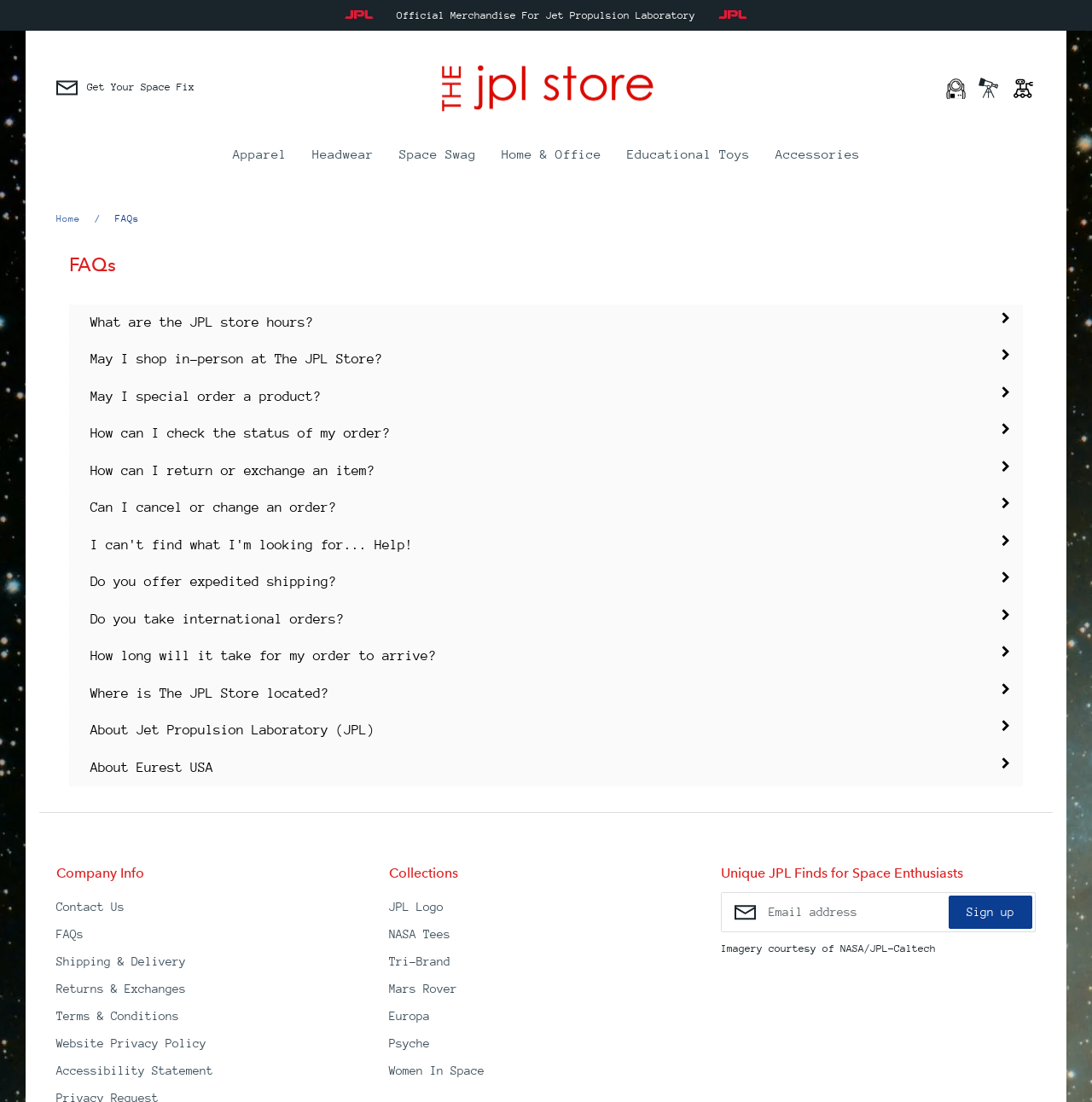Please identify the bounding box coordinates of the element that needs to be clicked to execute the following command: "View the 'FAQs'". Provide the bounding box using four float numbers between 0 and 1, formatted as [left, top, right, bottom].

[0.063, 0.229, 0.937, 0.253]